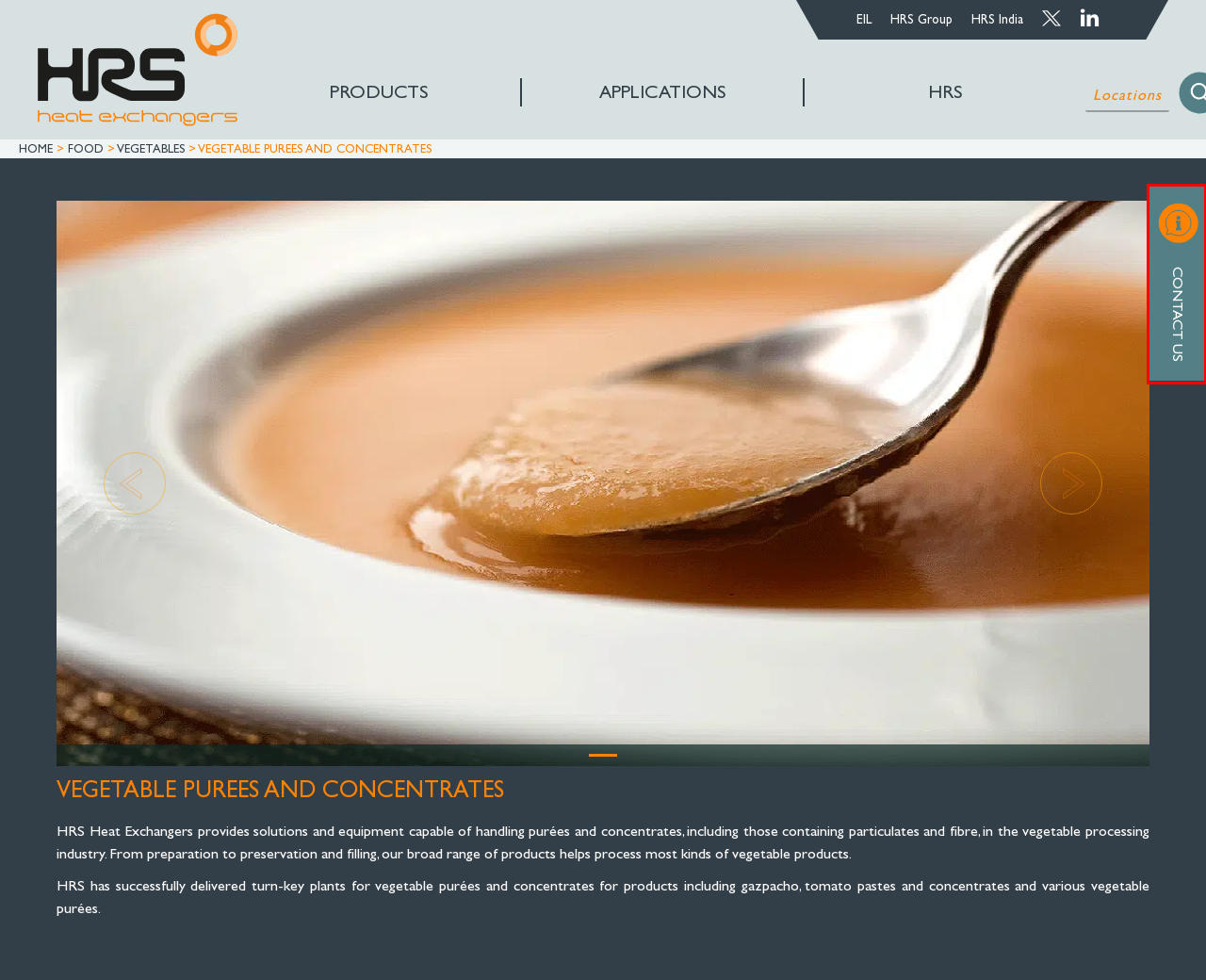Analyze the screenshot of a webpage featuring a red rectangle around an element. Pick the description that best fits the new webpage after interacting with the element inside the red bounding box. Here are the candidates:
A. Heat Transfer Systems & Solutions
B. Request a Quote Today | HRS Heat Exchangers
C. Hydraulic Piston Pump | HRS BP Series
D. About Us | Heat Exchanger System Specialists
E. Food | HRS Heat Exchangers
F. News | HRS Heat Exchangers
G. HRS Group - Terms and Conditions of Supply | HRS Heat Exchangers
H. Vegetable Processing Equipment | HRS Heat Exchangers

B